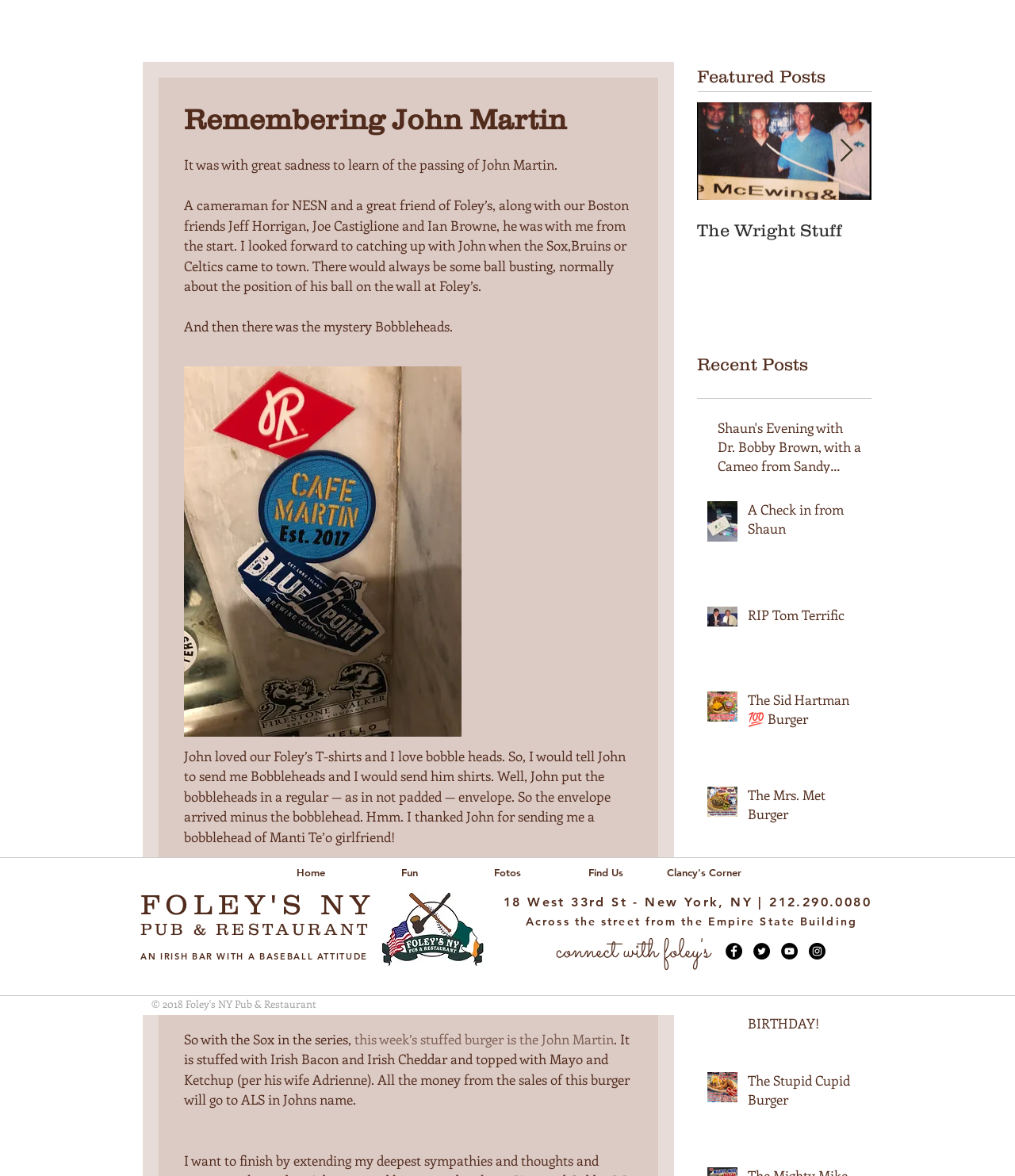What is the name of the section that lists recent posts?
Based on the visual content, answer with a single word or a brief phrase.

Recent Posts